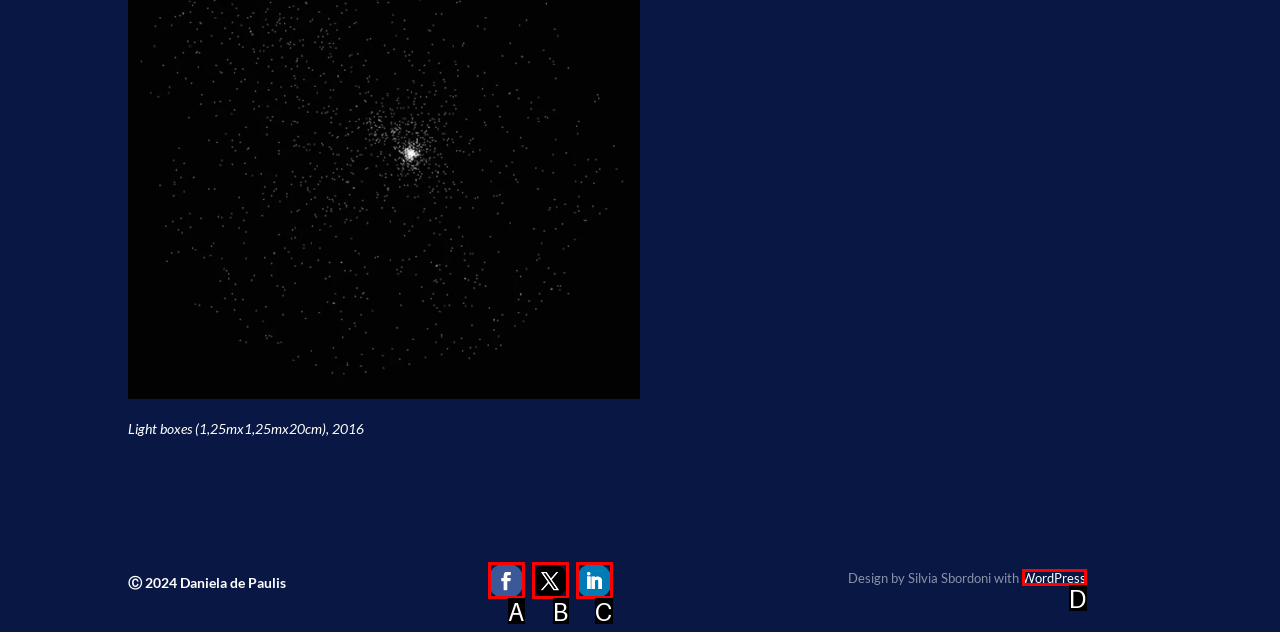Match the following description to a UI element: Segui
Provide the letter of the matching option directly.

C